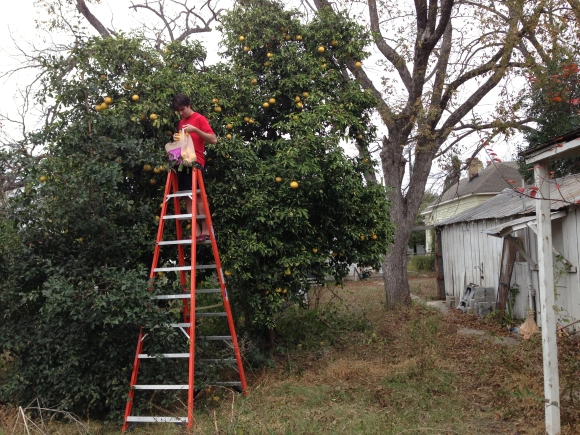What is hinted at by the surrounding bare branches?
Examine the image closely and answer the question with as much detail as possible.

The caption notes that the surrounding bare branches 'hint at the transition of seasons', suggesting that the scene is set during a time of seasonal change.